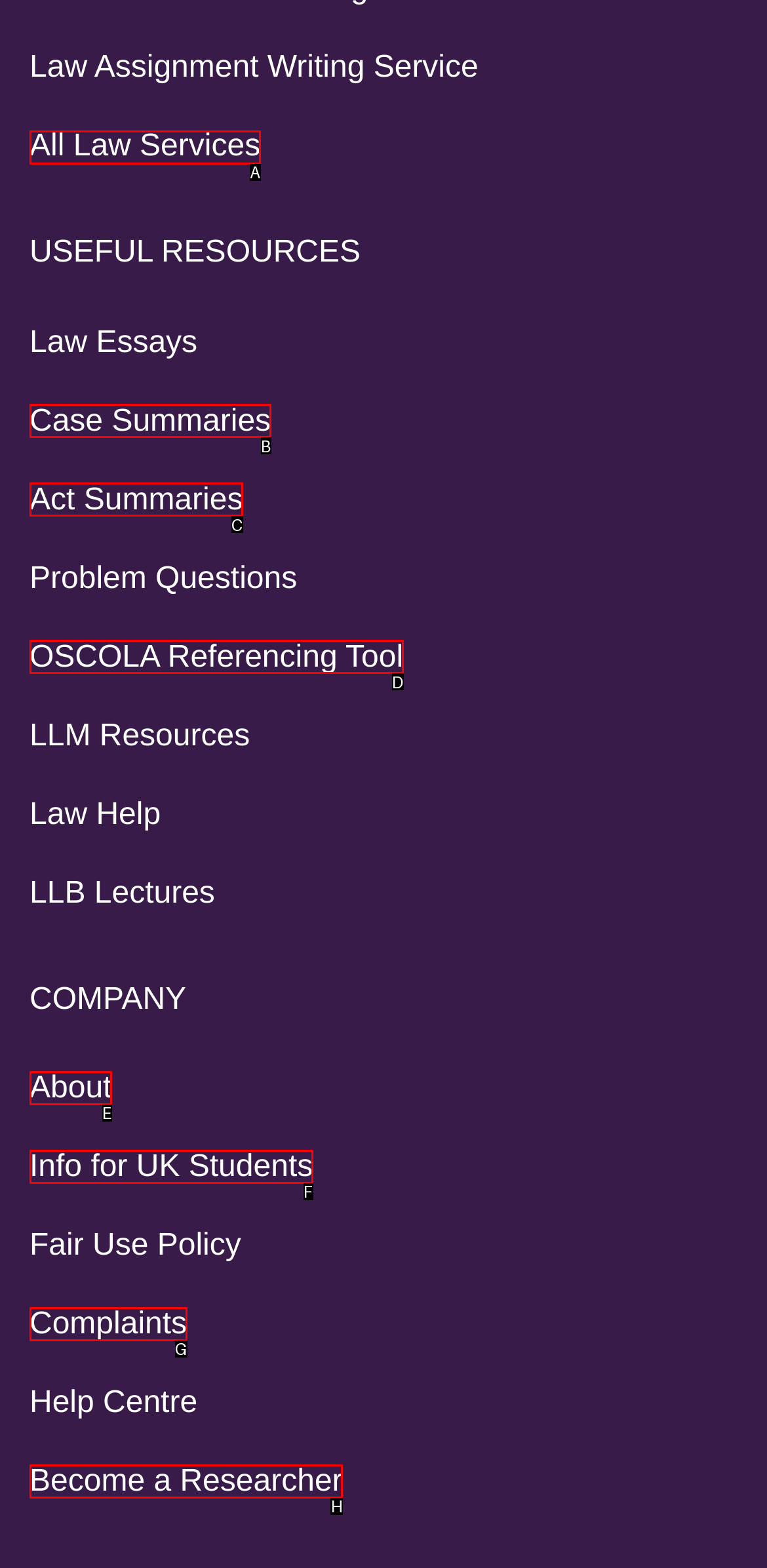Identify the letter of the UI element that corresponds to: Info for UK Students
Respond with the letter of the option directly.

F